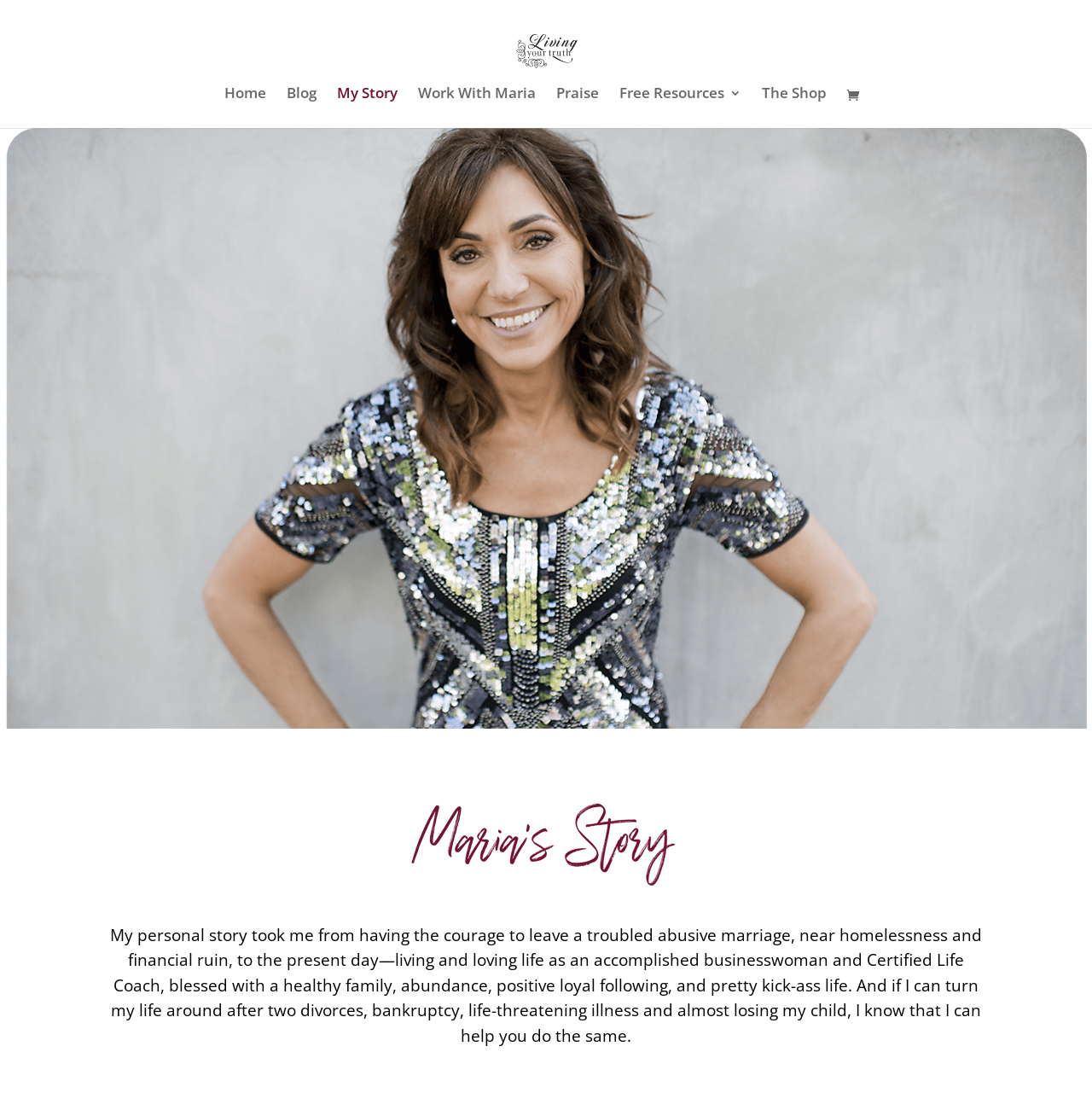Please identify the bounding box coordinates of the element's region that should be clicked to execute the following instruction: "visit the shop". The bounding box coordinates must be four float numbers between 0 and 1, i.e., [left, top, right, bottom].

[0.698, 0.078, 0.757, 0.115]